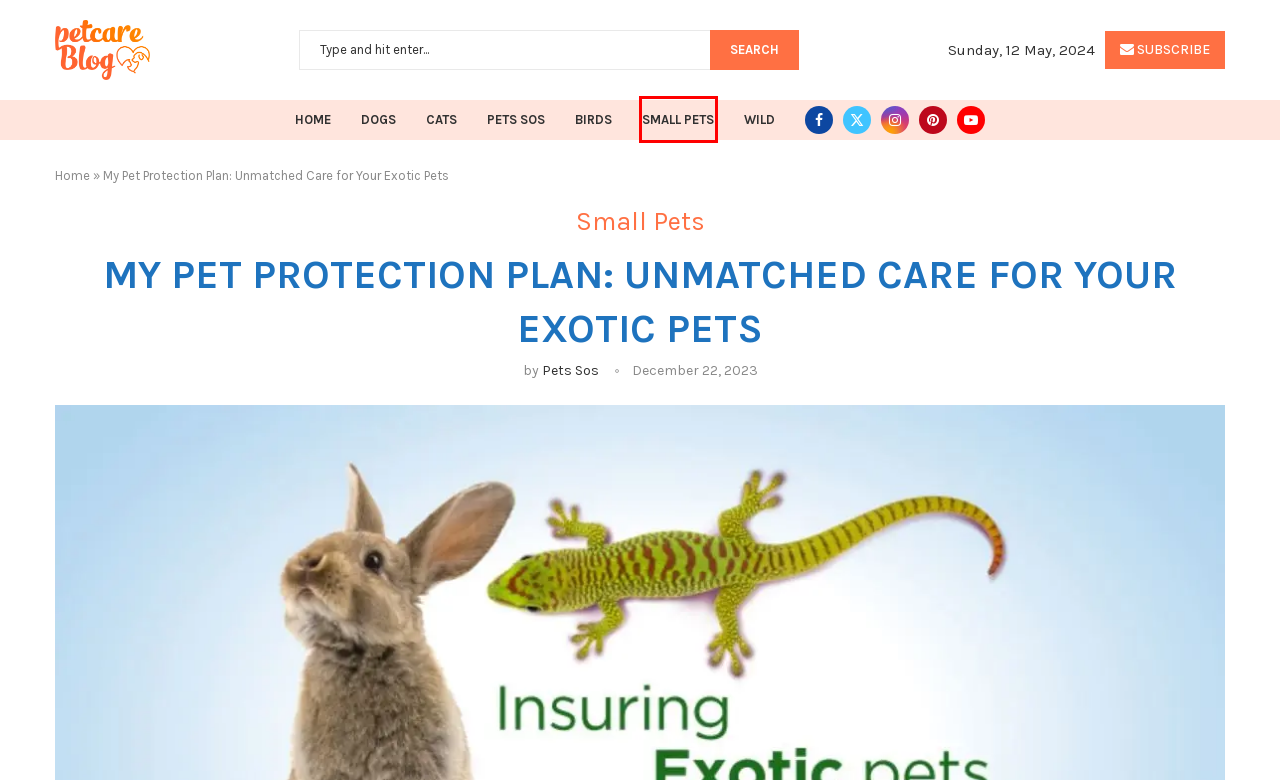You have been given a screenshot of a webpage with a red bounding box around a UI element. Select the most appropriate webpage description for the new webpage that appears after clicking the element within the red bounding box. The choices are:
A. maltese Archives - petssos.com
B. Small Pets Archives - petssos.com
C. Cats Archives - petssos.com
D. Birds Archives - petssos.com
E. Dogs Archives - petssos.com
F. Wild Archives - petssos.com
G. Pets Sos Archives - petssos.com
H. petssos.com

B